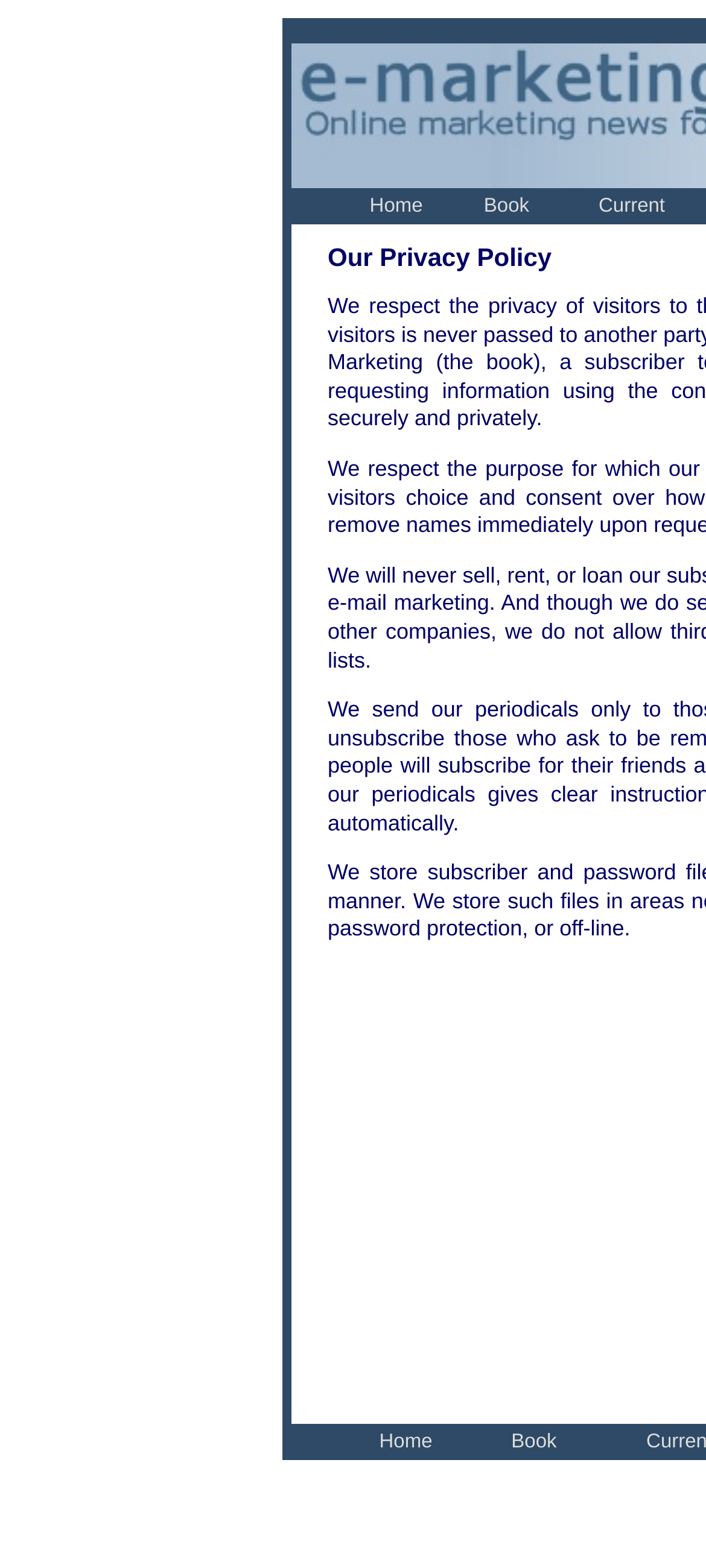How many images are on the page?
Use the image to answer the question with a single word or phrase.

2